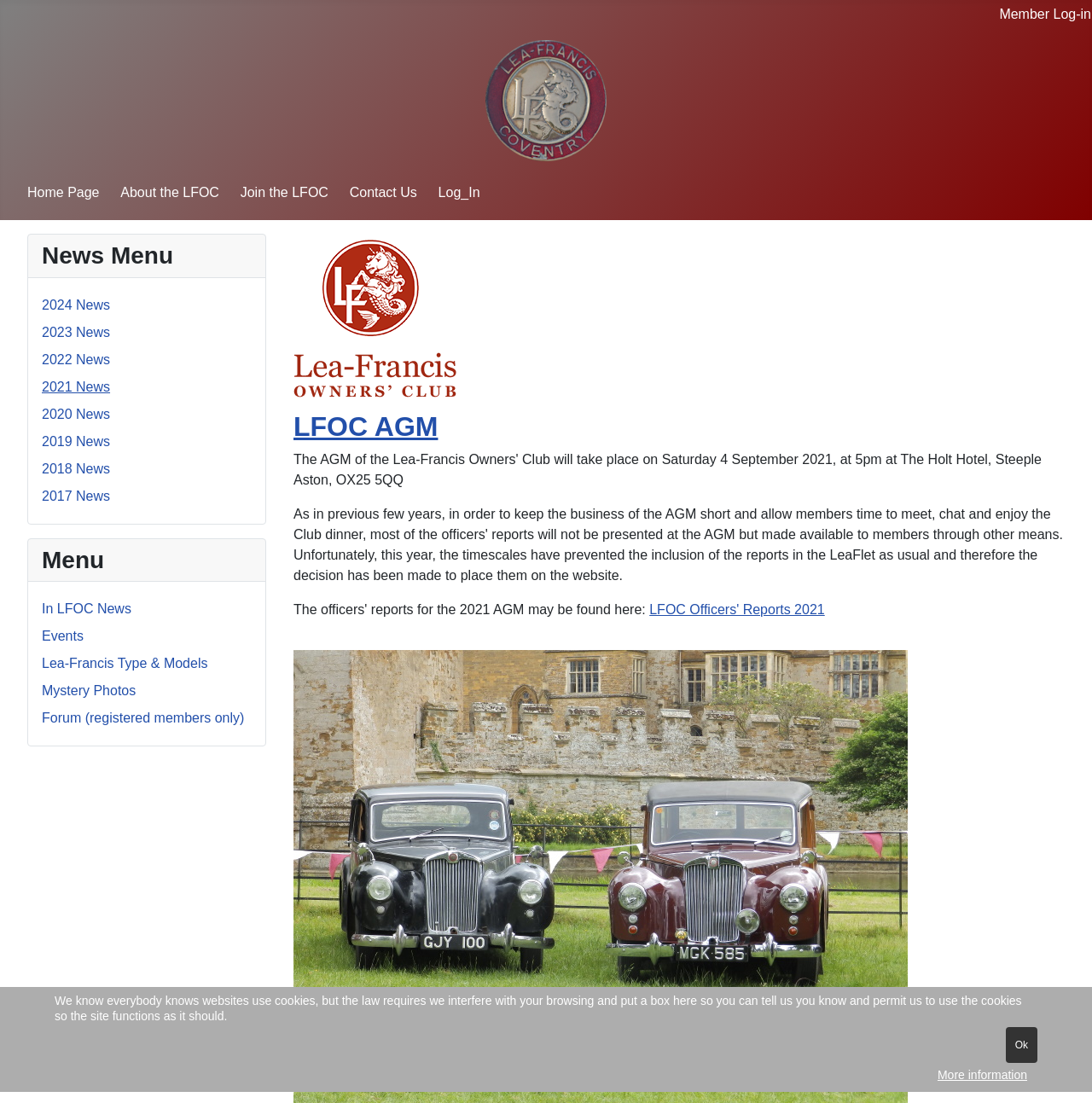Can you find the bounding box coordinates for the element that needs to be clicked to execute this instruction: "Explore Lea-Francis Type & Models"? The coordinates should be given as four float numbers between 0 and 1, i.e., [left, top, right, bottom].

[0.038, 0.595, 0.19, 0.608]